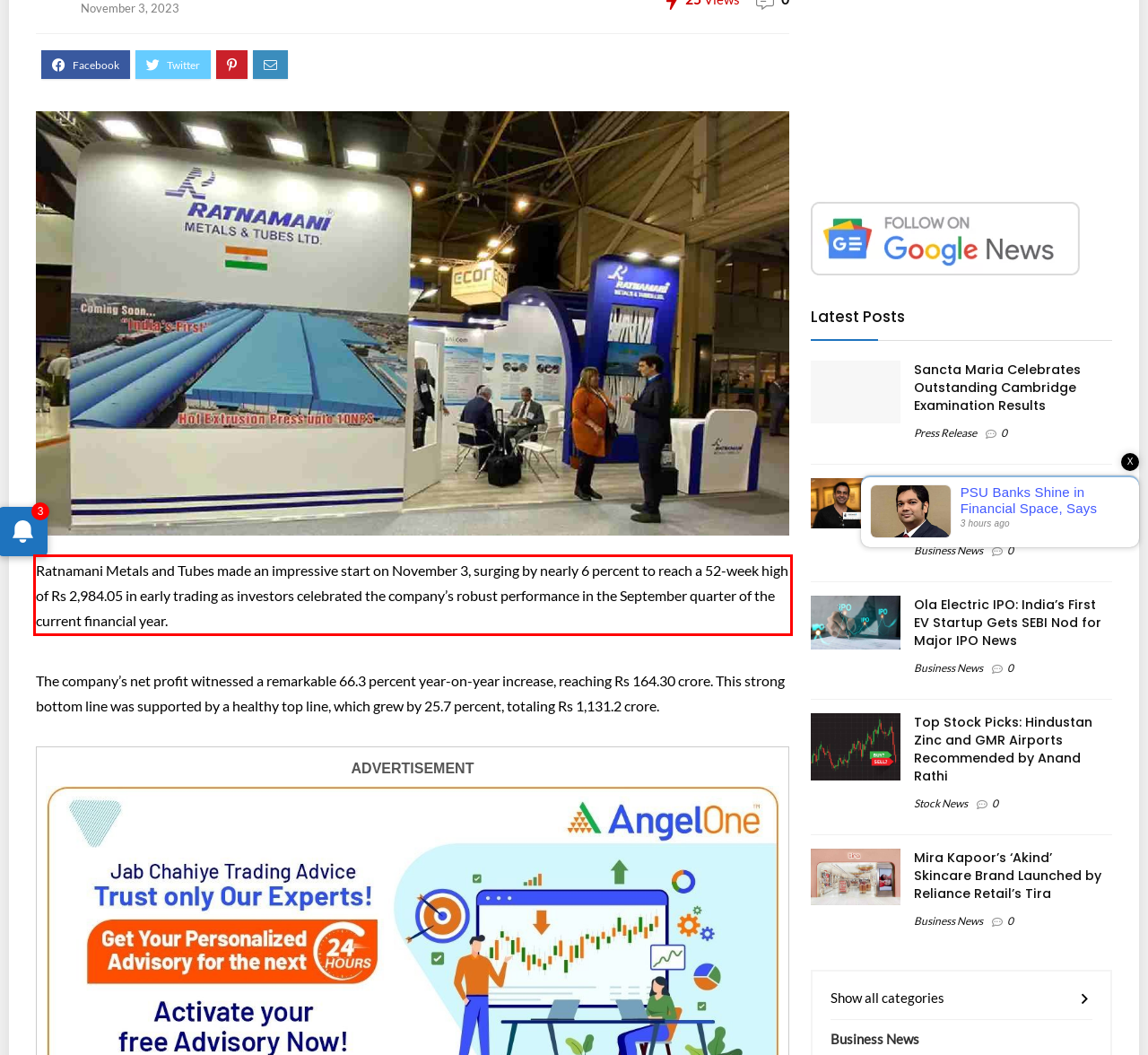There is a UI element on the webpage screenshot marked by a red bounding box. Extract and generate the text content from within this red box.

Ratnamani Metals and Tubes made an impressive start on November 3, surging by nearly 6 percent to reach a 52-week high of Rs 2,984.05 in early trading as investors celebrated the company’s robust performance in the September quarter of the current financial year.